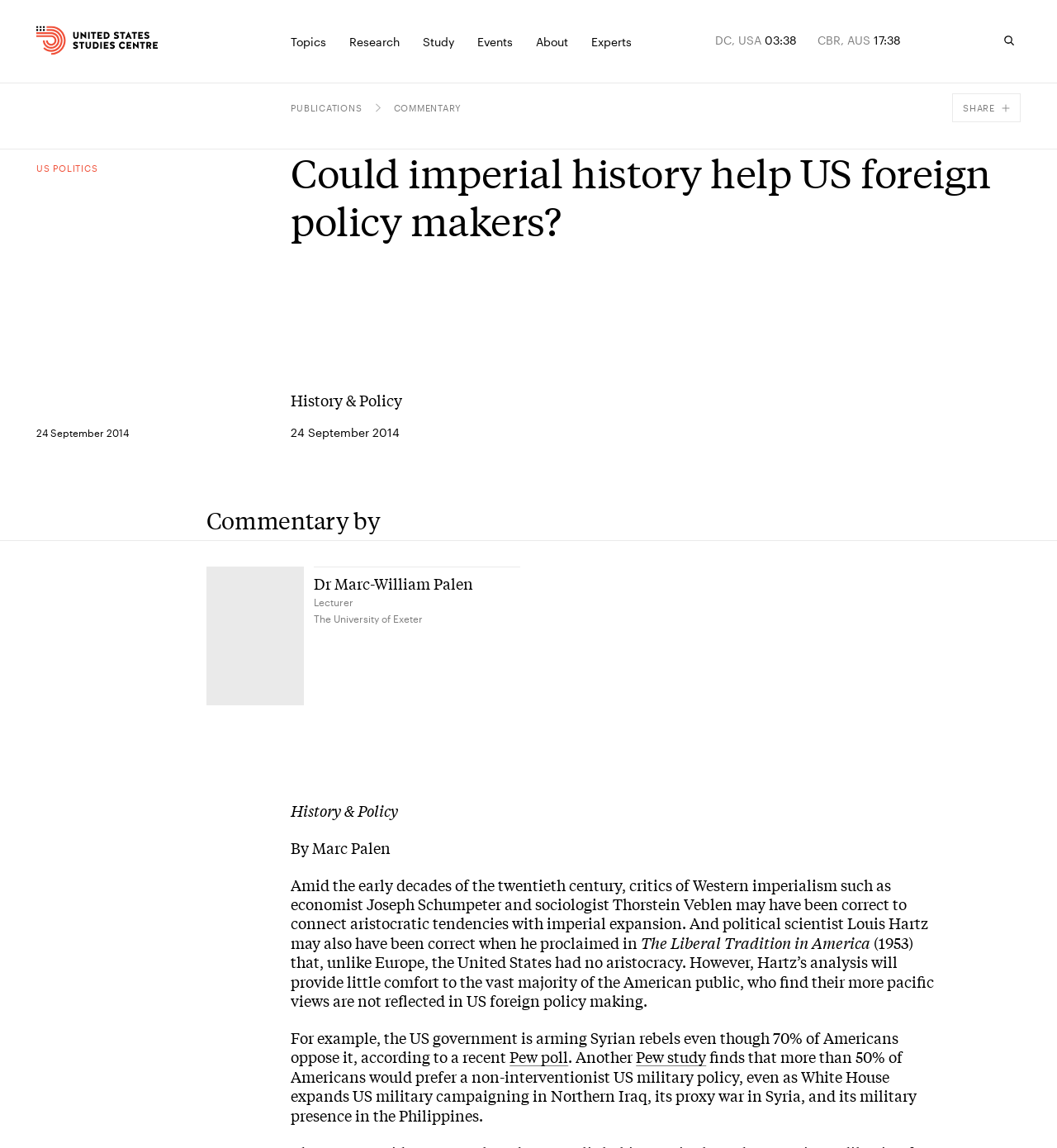Generate an in-depth caption that captures all aspects of the webpage.

The webpage is about an article titled "Could imperial history help US foreign policy makers?" from the United States Studies Centre. At the top left corner, there is a small image and a link to the "Home" page. Below it, there are several buttons for navigating to different sections of the website, including "Topics", "Research", "Study", "Events", "About", and "Experts". 

On the top right corner, there are two time zones displayed, one for DC, USA, and another for CBR, AUS. Next to the time zones, there is a search button with a small image. 

Below the navigation buttons, there is a section with links to "Publications" and "Commentary", accompanied by small images. On the right side of this section, there is a "SHARE" button with social media links, including Facebook, and an "X" button to close the share options.

The main article is divided into several sections. The title "Could imperial history help US foreign policy makers?" is displayed prominently, followed by the date "24 September 2014" and the category "History & Policy". The article is written by Dr. Marc-William Palen, a lecturer at The University of Exeter, and is a commentary on US foreign policy making. The article discusses how the views of the American public are not reflected in US foreign policy, citing examples such as the US government arming Syrian rebels despite 70% of Americans opposing it. There are also links to Pew polls and studies within the article.